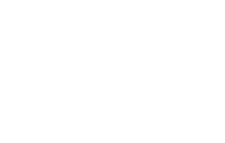What country is the article primarily focused on?
Provide a comprehensive and detailed answer to the question.

The article title mentions '60 Chinese PV Companies', indicating that the article is primarily focused on the solar industry in China, highlighting the growing importance and scrutiny of the PV sector in that country.